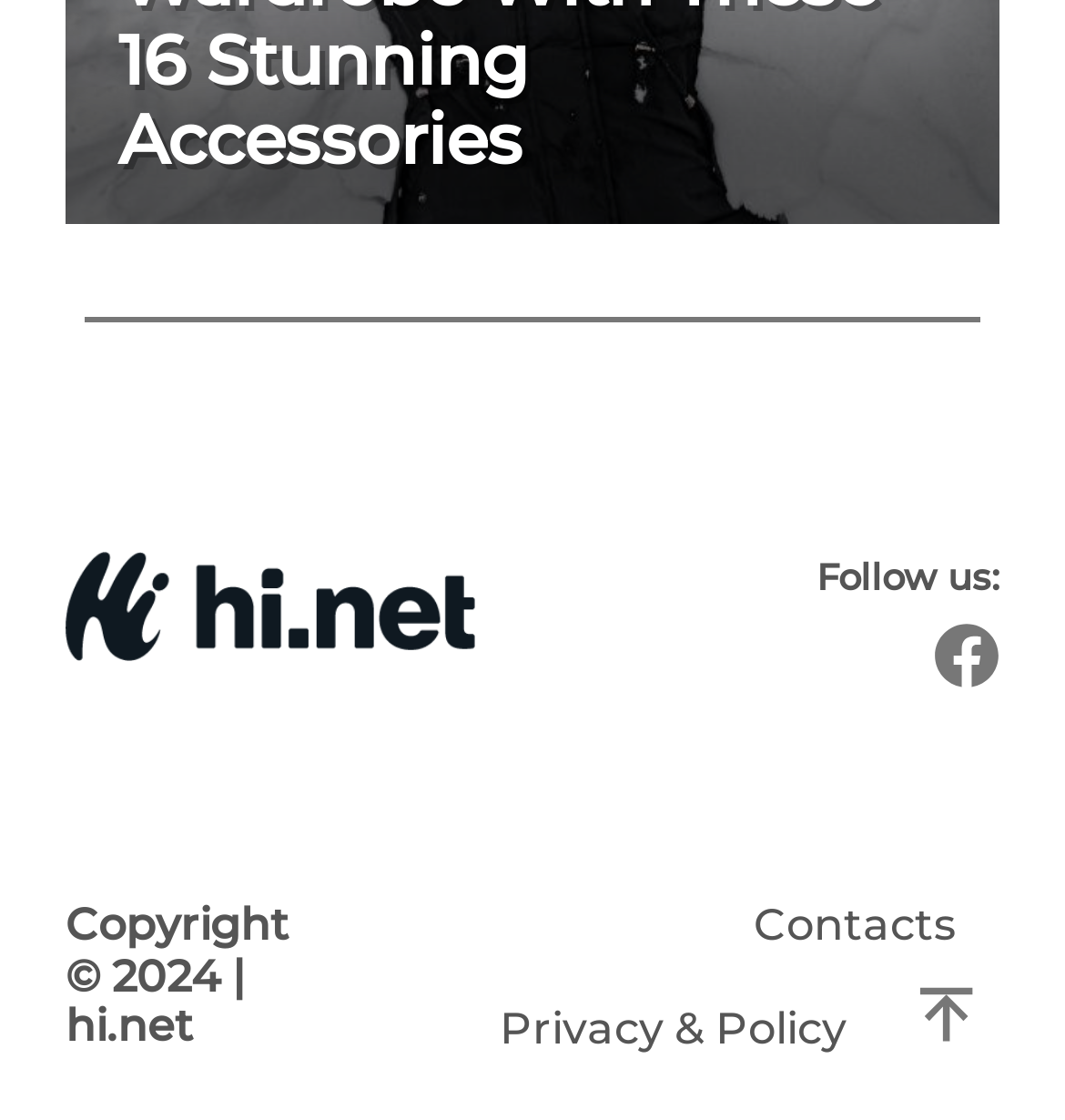By analyzing the image, answer the following question with a detailed response: How many social media links are available?

I counted the number of social media links available in the header section, and I found one link to Facebook.